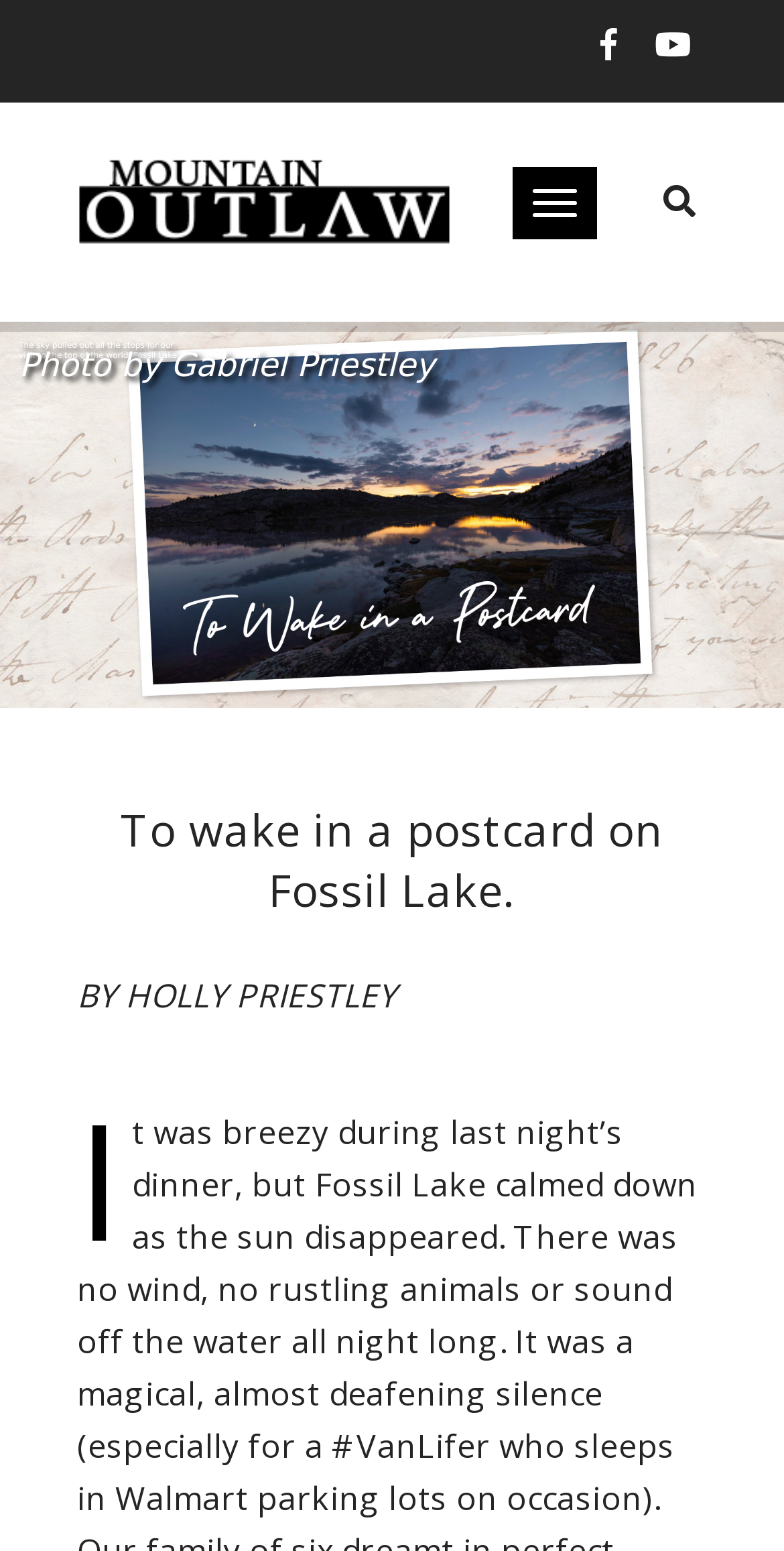Provide a single word or phrase to answer the given question: 
What is the theme of the article?

Culture